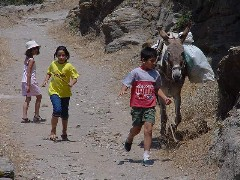Detail every aspect of the image in your description.

The image captures a lively scene on a sunlit path in a rural setting, likely on the Greek island of Kea. Three children are featured; two are playfully running along the trail, with one girl in a bright yellow shirt and another in a pink outfit, while a boy, wearing a red t-shirt and camouflage shorts, joins in the merriment. A donkey, laden with bags, walks alongside them, embodying a sense of local tradition. The surrounding landscape consists of rocky terrain and dry vegetation, highlighting the natural beauty of the area. This moment reflects a typical day of exploration and joy among the children, immersed in their environment and hinting at the cultural ties of the community to animals traditionally used for transport and work.